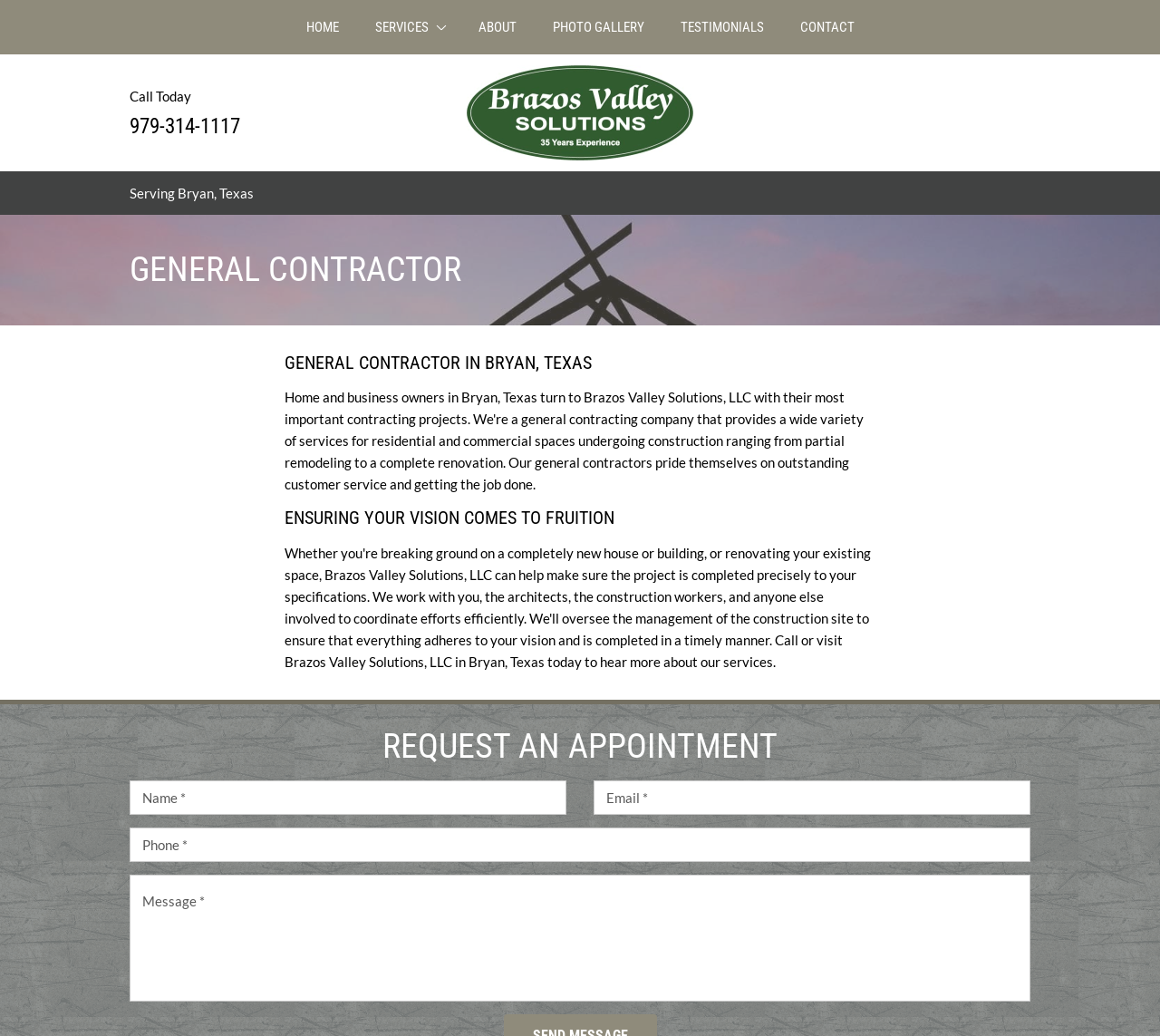Examine the image and give a thorough answer to the following question:
What city does Brazos Valley Solutions, LLC serve?

The webpage mentions 'Serving Bryan, Texas' and 'GENERAL CONTRACTOR IN BRYAN, TEXAS', indicating that Brazos Valley Solutions, LLC serves the city of Bryan, Texas.